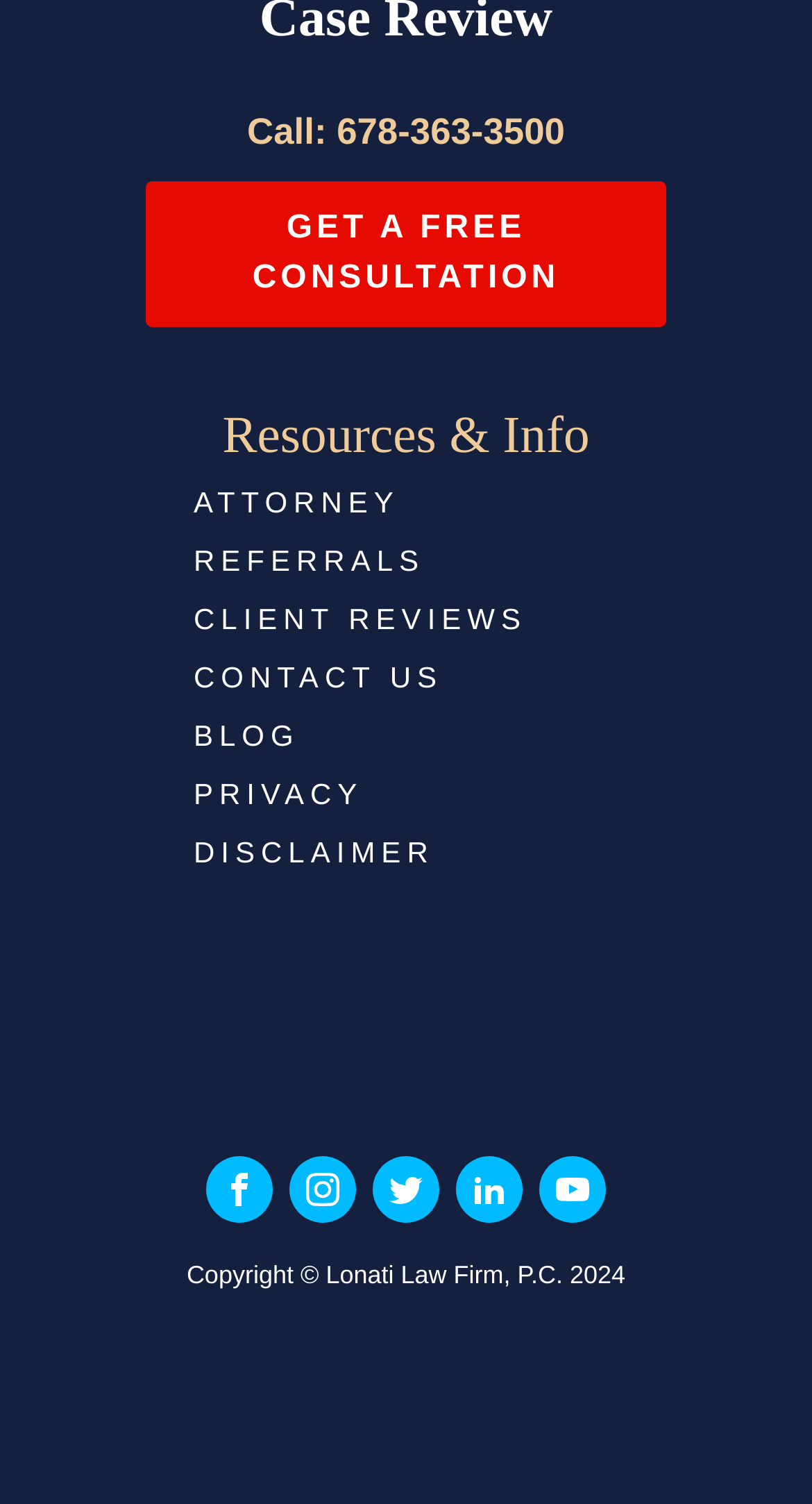Please pinpoint the bounding box coordinates for the region I should click to adhere to this instruction: "Get a free consultation".

[0.179, 0.12, 0.821, 0.217]